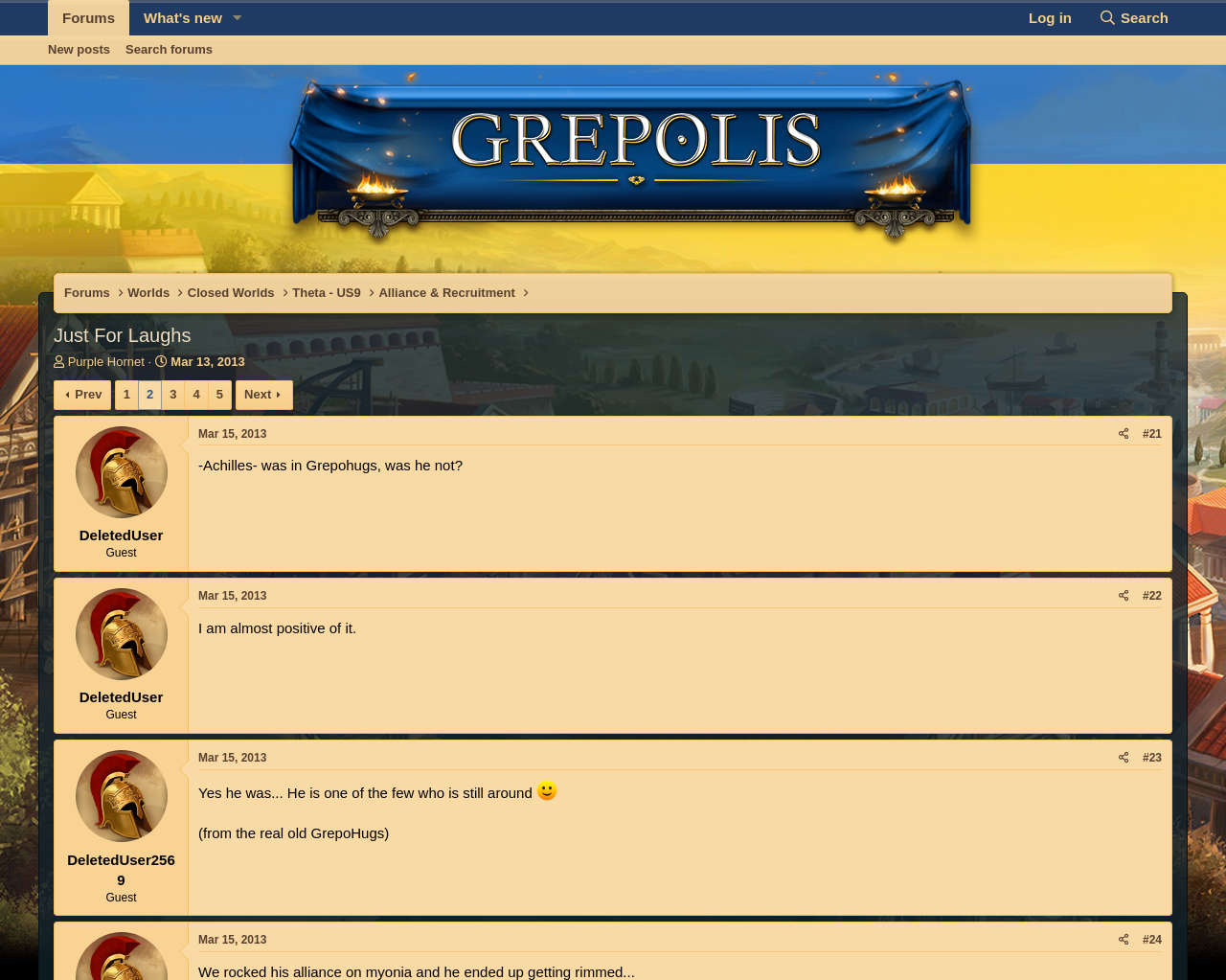Please mark the clickable region by giving the bounding box coordinates needed to complete this instruction: "Click on the 'Next' button".

[0.192, 0.388, 0.239, 0.418]